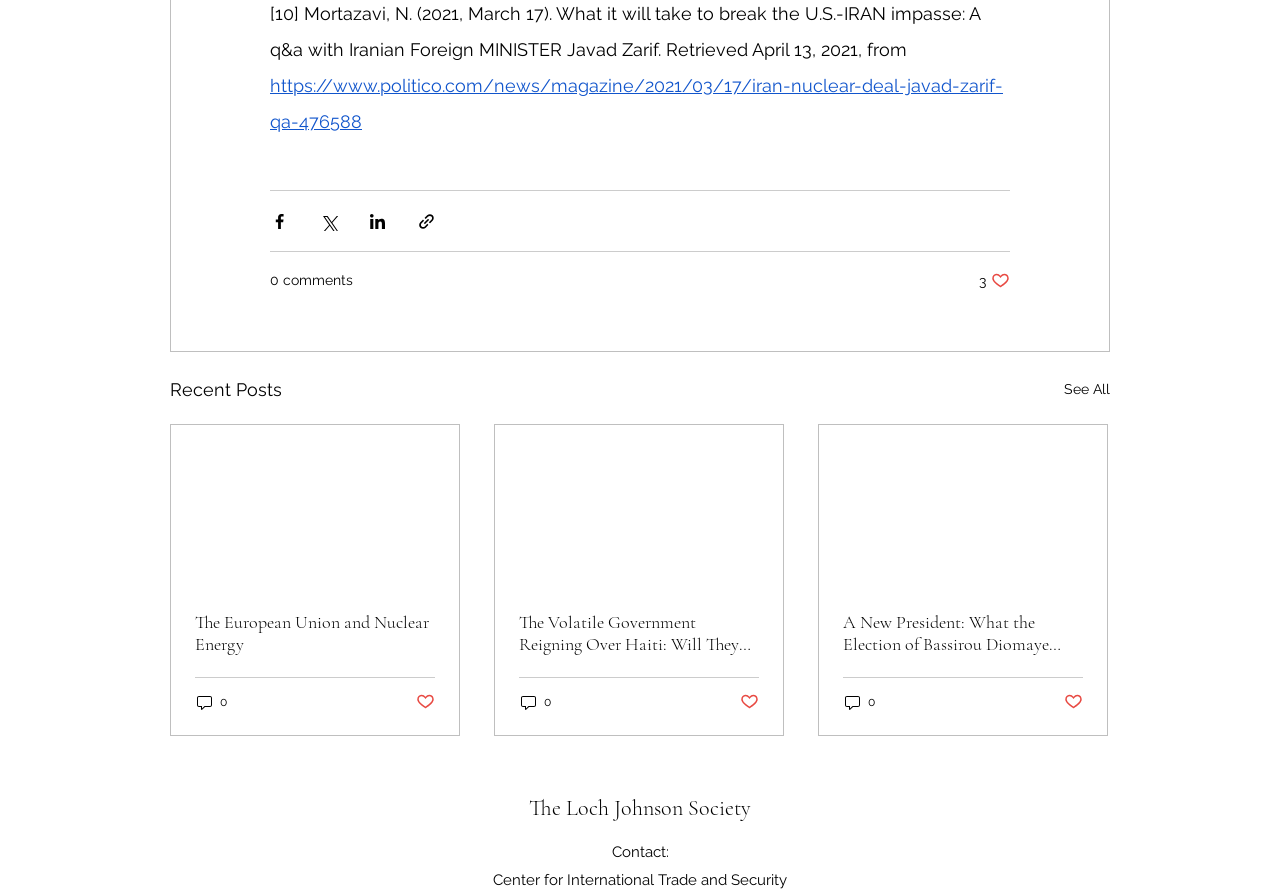Answer the question using only a single word or phrase: 
What is the name of the organization mentioned at the bottom of the page?

Center for International Trade and Security